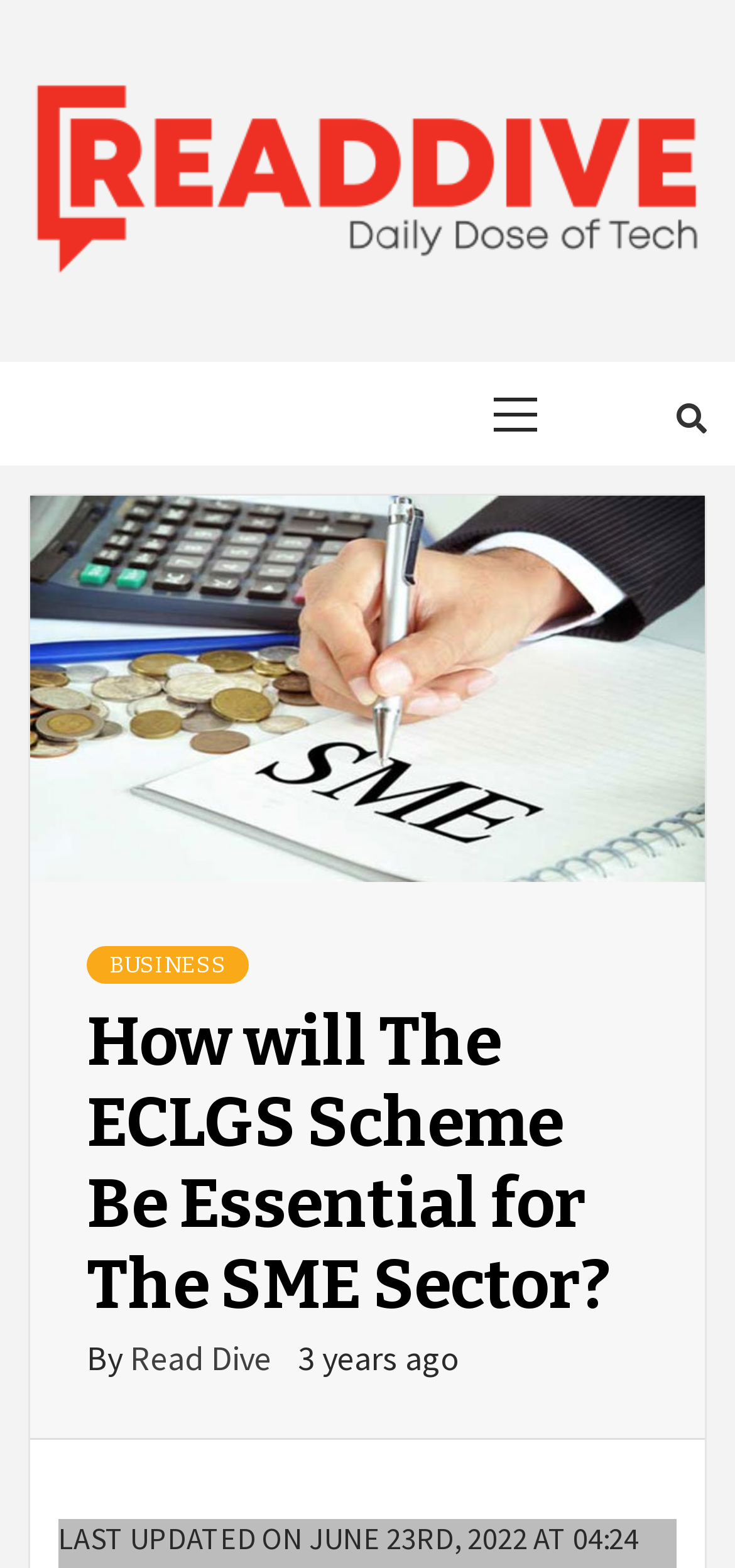How old is the article on this webpage?
Look at the image and answer the question using a single word or phrase.

3 years